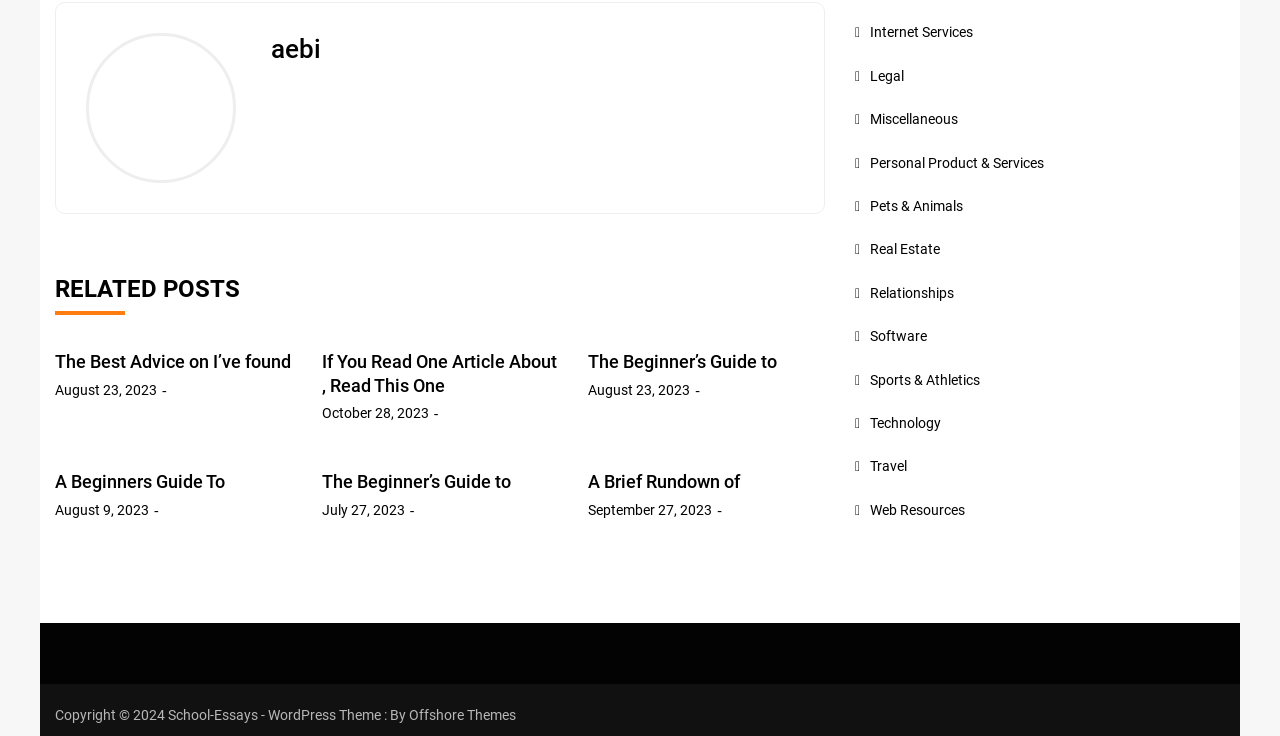How many articles are listed under 'RELATED POSTS'?
Refer to the image and answer the question using a single word or phrase.

6